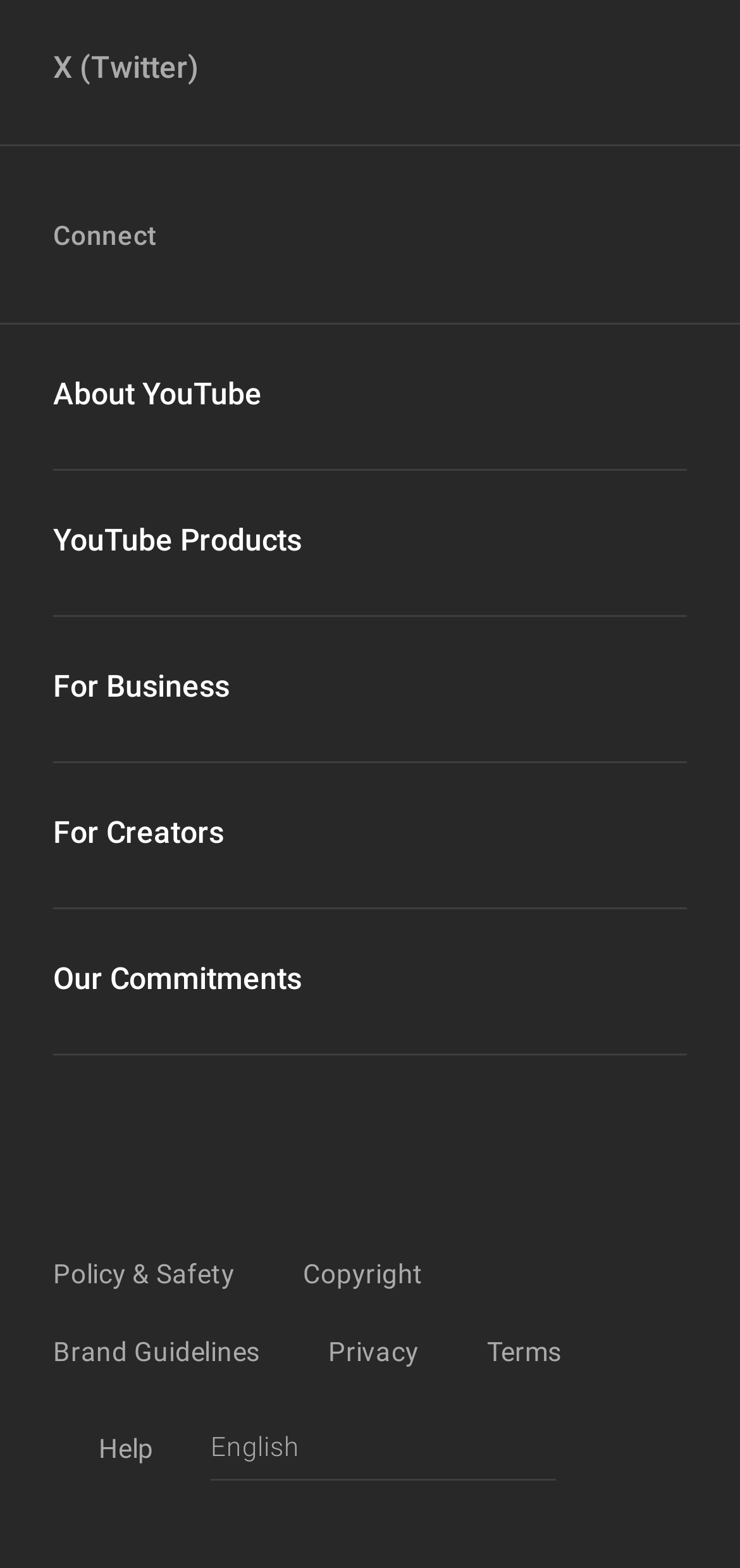How many social media links are available?
Answer the question with just one word or phrase using the image.

3